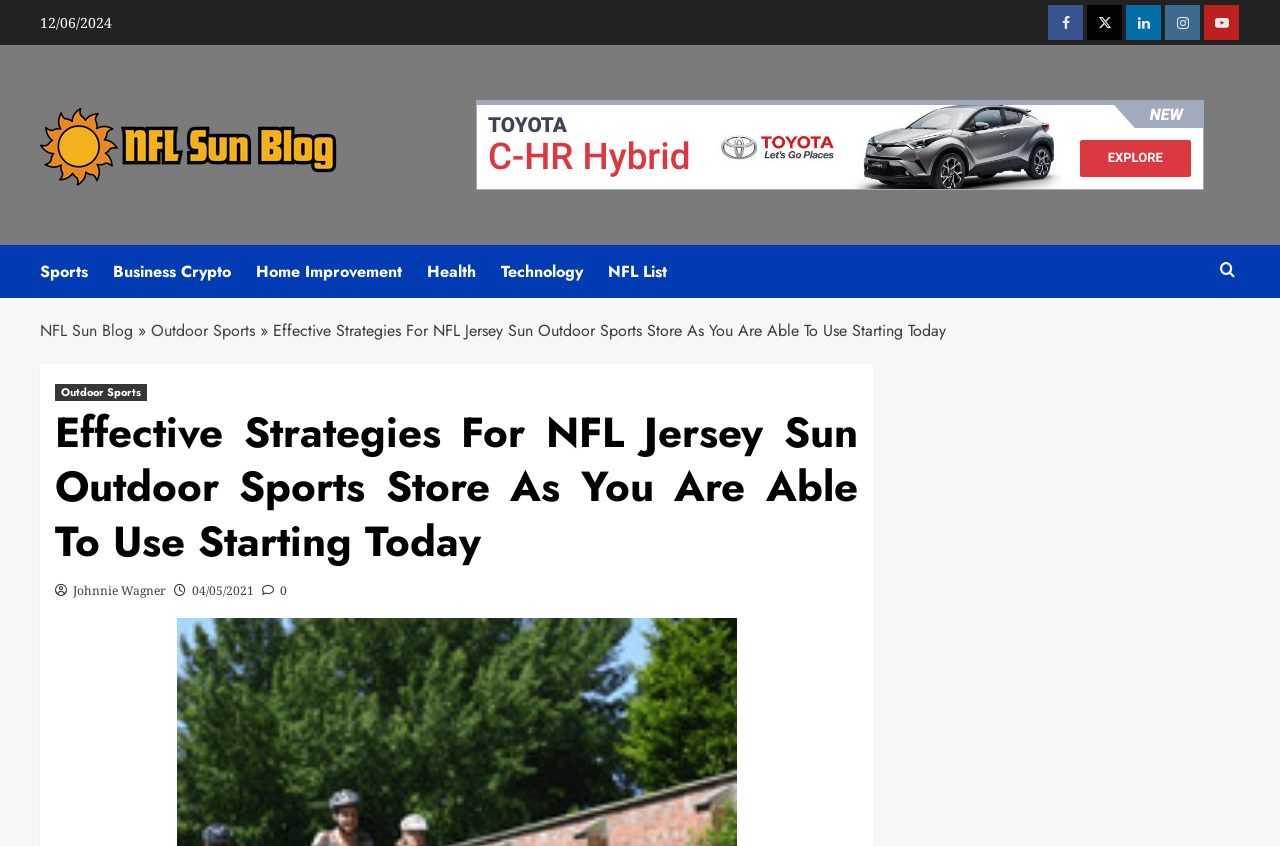How many social media links are at the top of the page?
Using the image, provide a concise answer in one word or a short phrase.

5